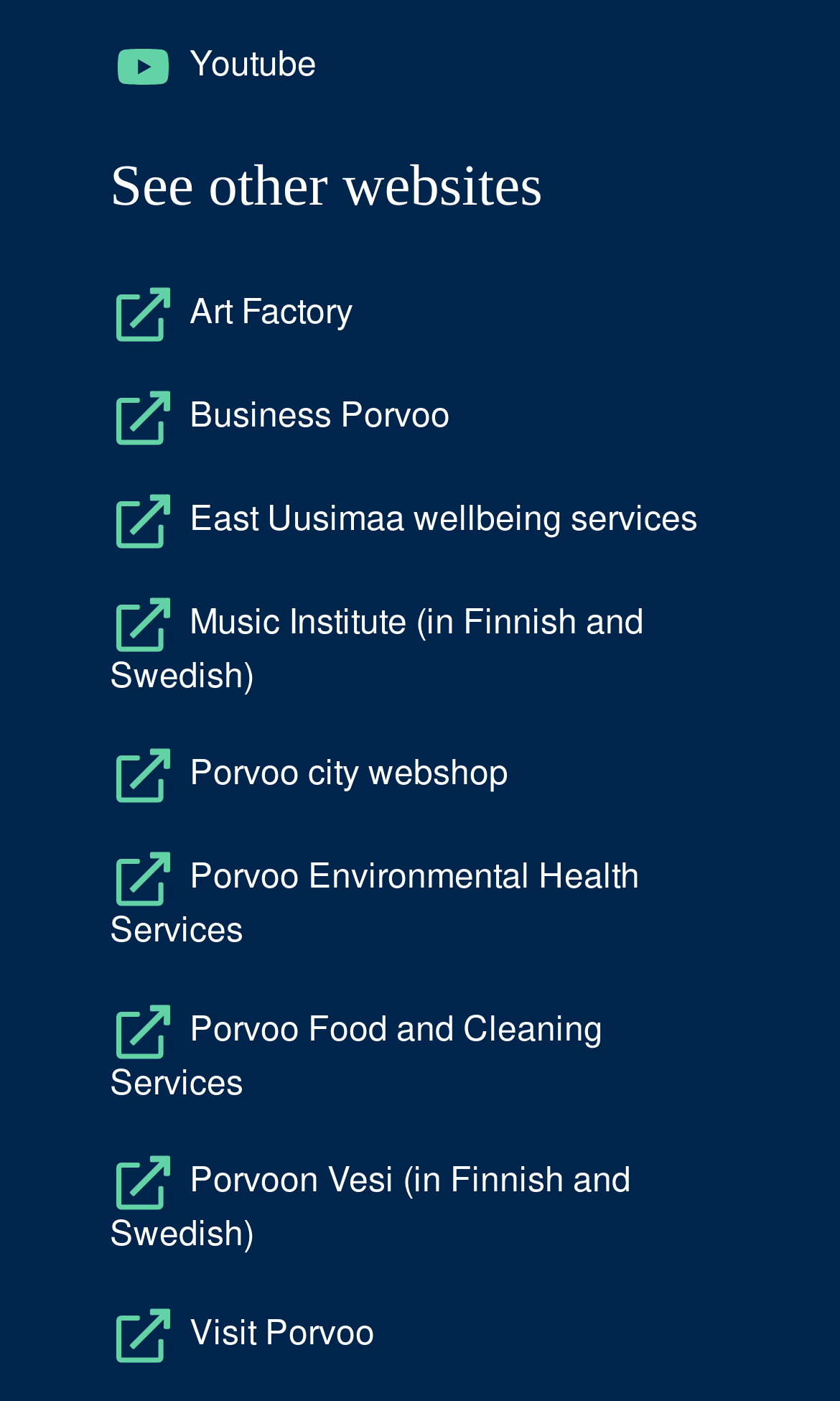Please specify the bounding box coordinates of the area that should be clicked to accomplish the following instruction: "Explore Business Porvoo". The coordinates should consist of four float numbers between 0 and 1, i.e., [left, top, right, bottom].

[0.138, 0.286, 0.536, 0.311]